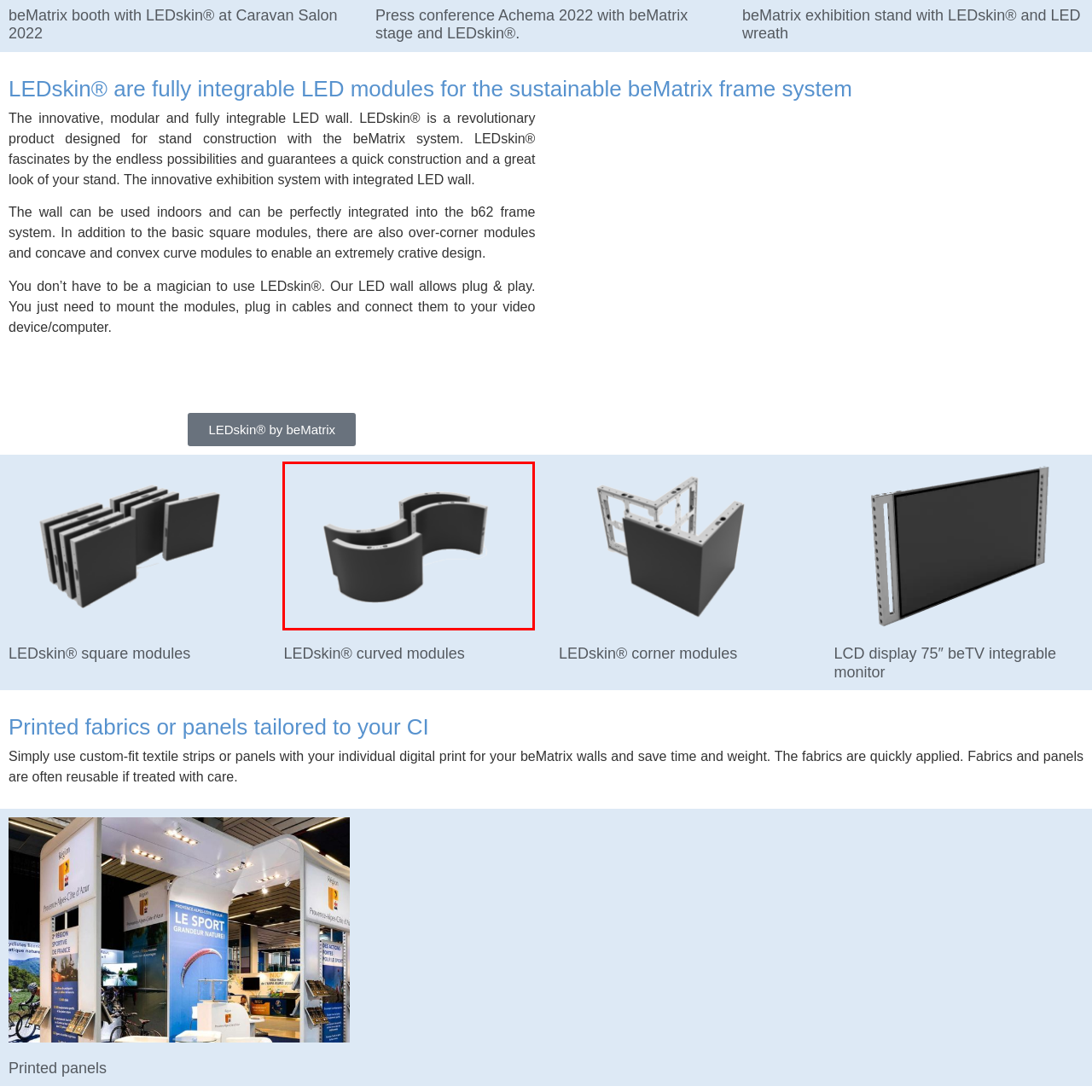Carefully describe the image located within the red boundary.

The image features a set of curved LED modules designed for integration within the beMatrix exhibition system. These modular components allow for creative and versatile stand designs, facilitating seamless transitions and unique structures for displays. The curved shape enhances visual appeal, making it ideal for trade shows and events where impactful presentation is key. Each module is engineered for quick assembly, supporting a plug-and-play setup, which simplifies installation while maintaining a professional look. This innovative approach to exhibit design is part of beMatrix's commitment to sustainability and efficiency in stand construction.